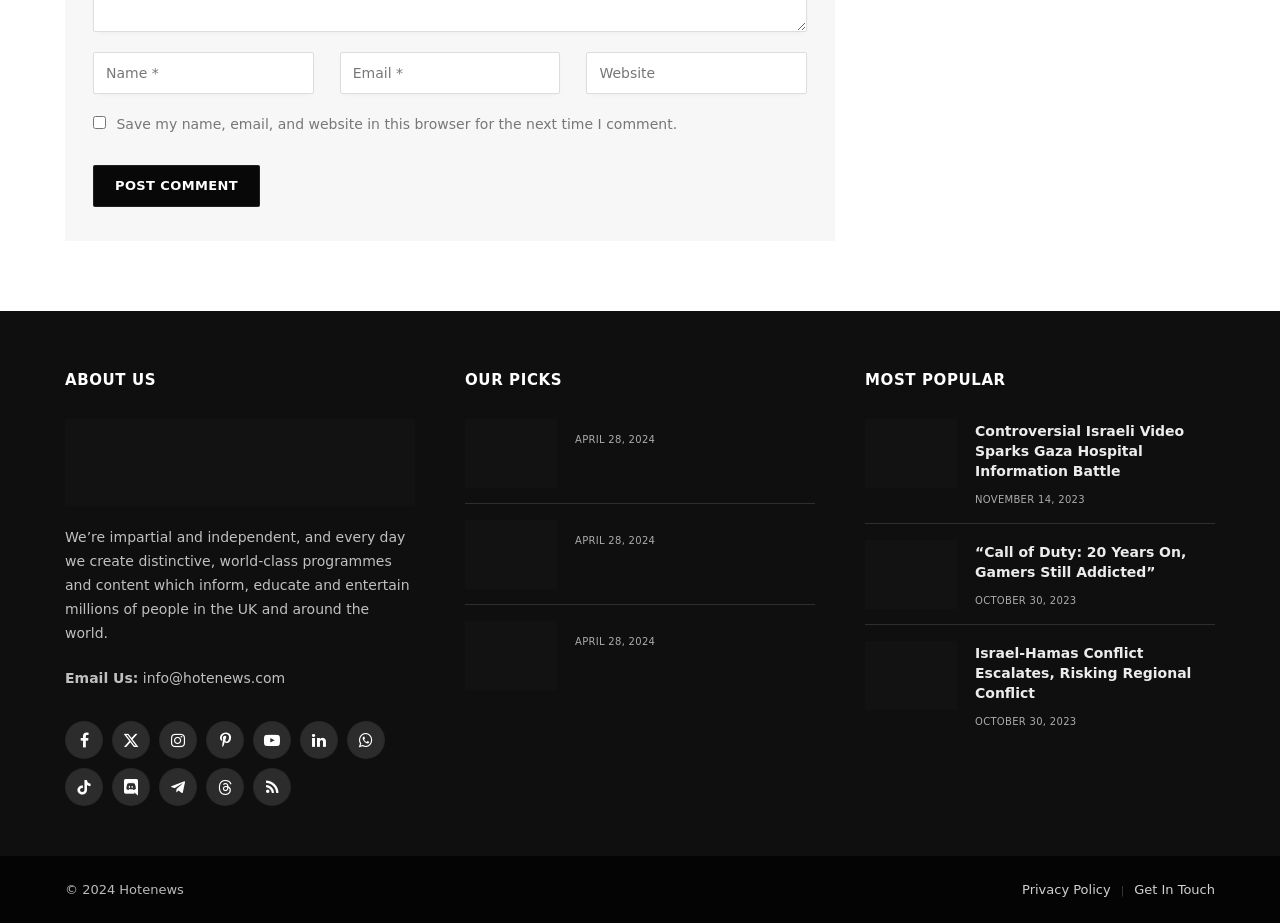What is the name of the website?
Answer the question with as much detail as possible.

The website's name is mentioned in the footer section, where it says '© 2024 Hotenews'. This suggests that the name of the website is Hotenews.